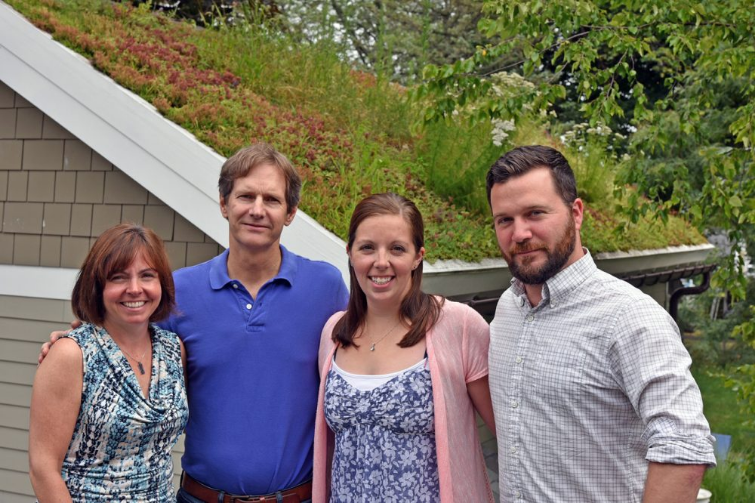Convey a rich and detailed description of the image.

In this engaging photograph, a group of four people poses in front of a house featuring a vibrant green roof adorned with various plant species. The setting reflects a commitment to sustainable architecture and urban greening. The individuals, smiling and appearing to enjoy the moment, represent a team involved in landscape architecture or environmental design. Their attire suggests a casual yet professional atmosphere, suitable for an outdoor gathering or project discussion. This image captures the essence of innovative green initiatives, highlighting the positive impact of transforming traditional spaces into environmentally friendly landscapes.